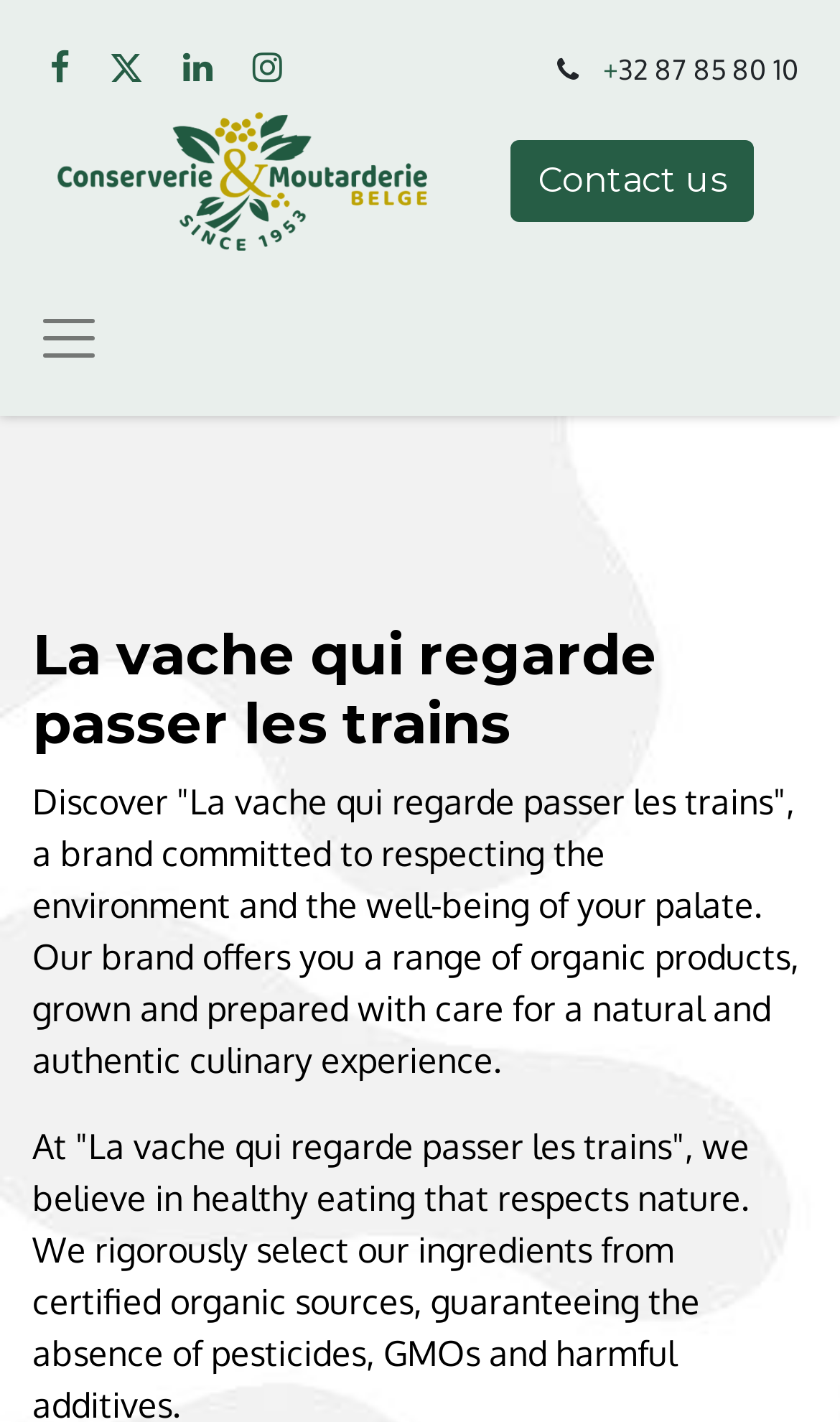Provide a brief response to the question using a single word or phrase: 
What is the phone number of the company?

32 87 85 80 10